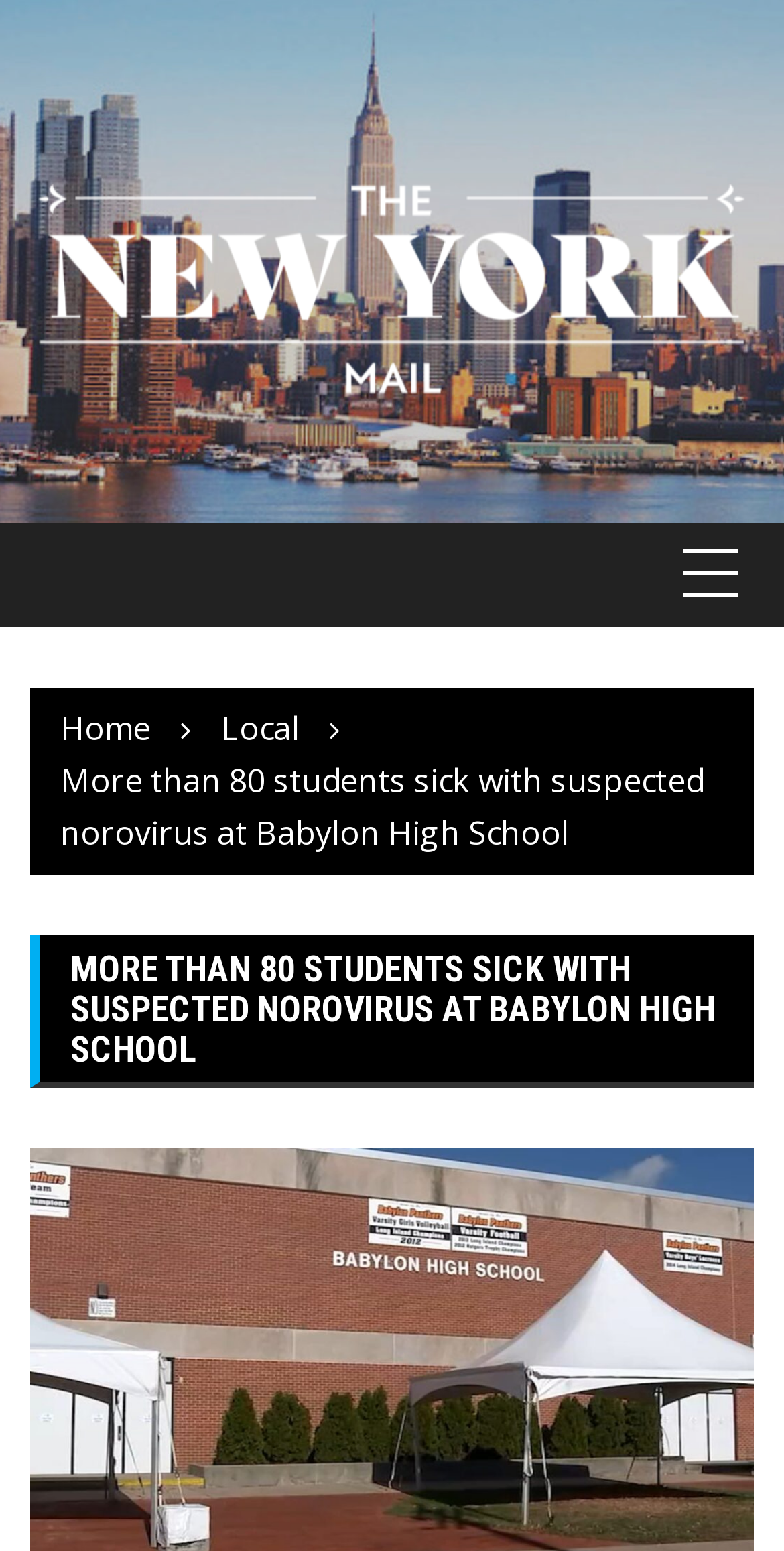Provide a comprehensive caption for the webpage.

The webpage appears to be a news article from The New York Mail. At the top left, there is a logo of The New York Mail, which is also a link. Below the logo, there are three links: "Home", "Local", and an empty link. 

The main content of the article is about an outbreak of a suspected norovirus at Babylon High School on Long Island, where more than 80 students were out sick. The title of the article, "MORE THAN 80 STUDENTS SICK WITH SUSPECTED NOROVIRUS AT BABYLON HIGH SCHOOL", is prominently displayed in a large font size.